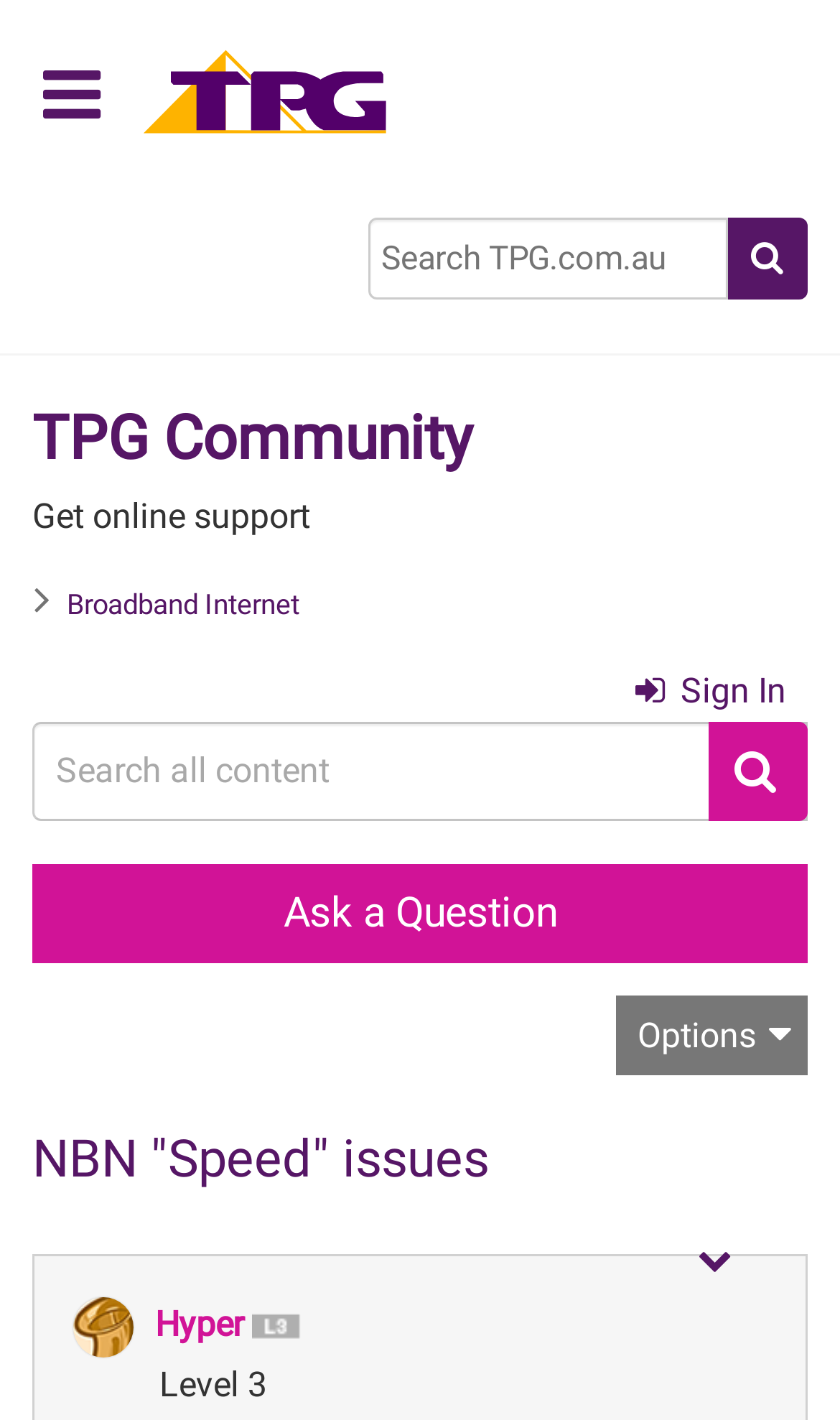Specify the bounding box coordinates of the element's area that should be clicked to execute the given instruction: "View profile of Hyper". The coordinates should be four float numbers between 0 and 1, i.e., [left, top, right, bottom].

[0.185, 0.919, 0.29, 0.947]